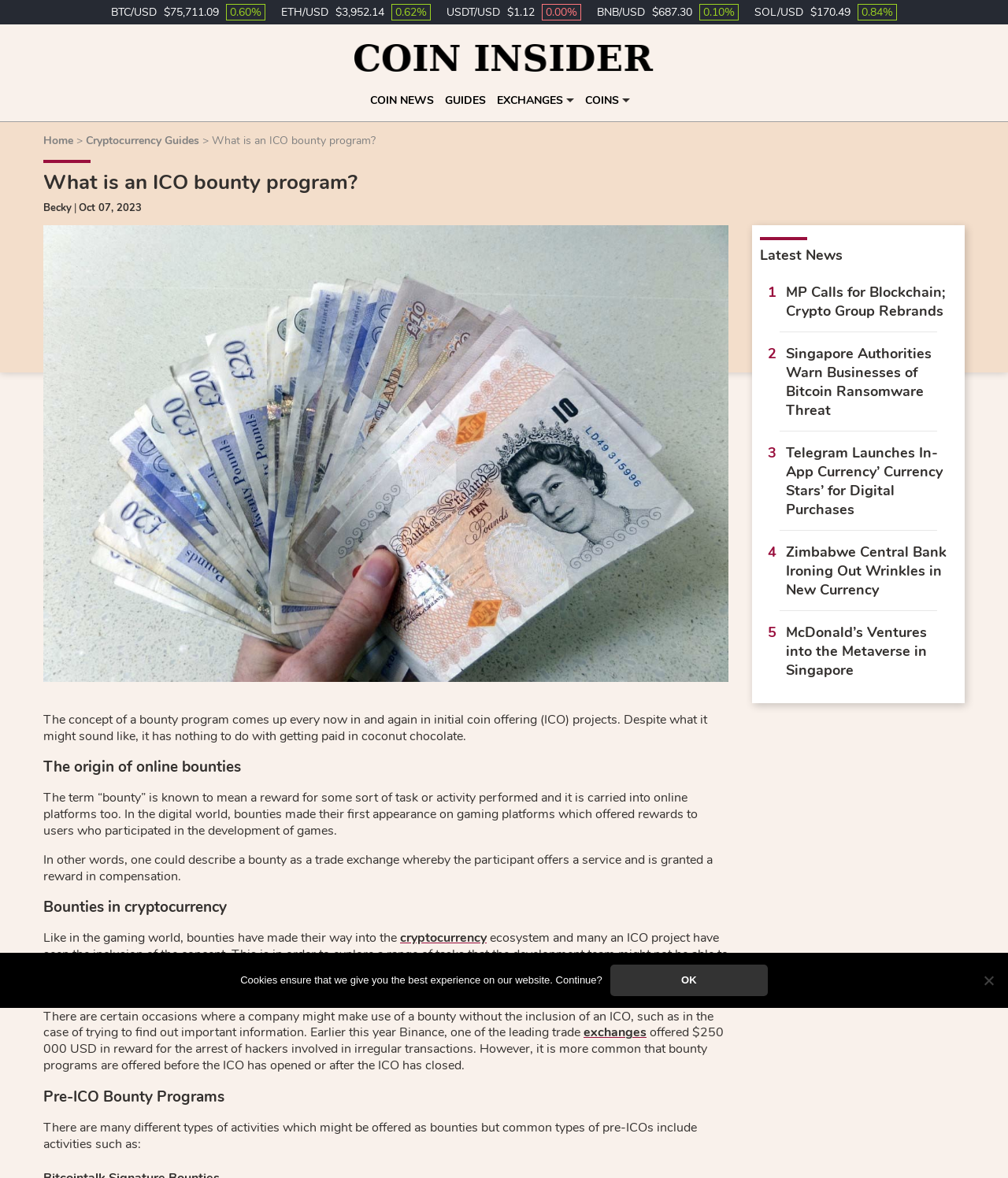Locate the bounding box coordinates of the clickable part needed for the task: "Learn about ICO bounty programs".

[0.043, 0.113, 0.373, 0.126]